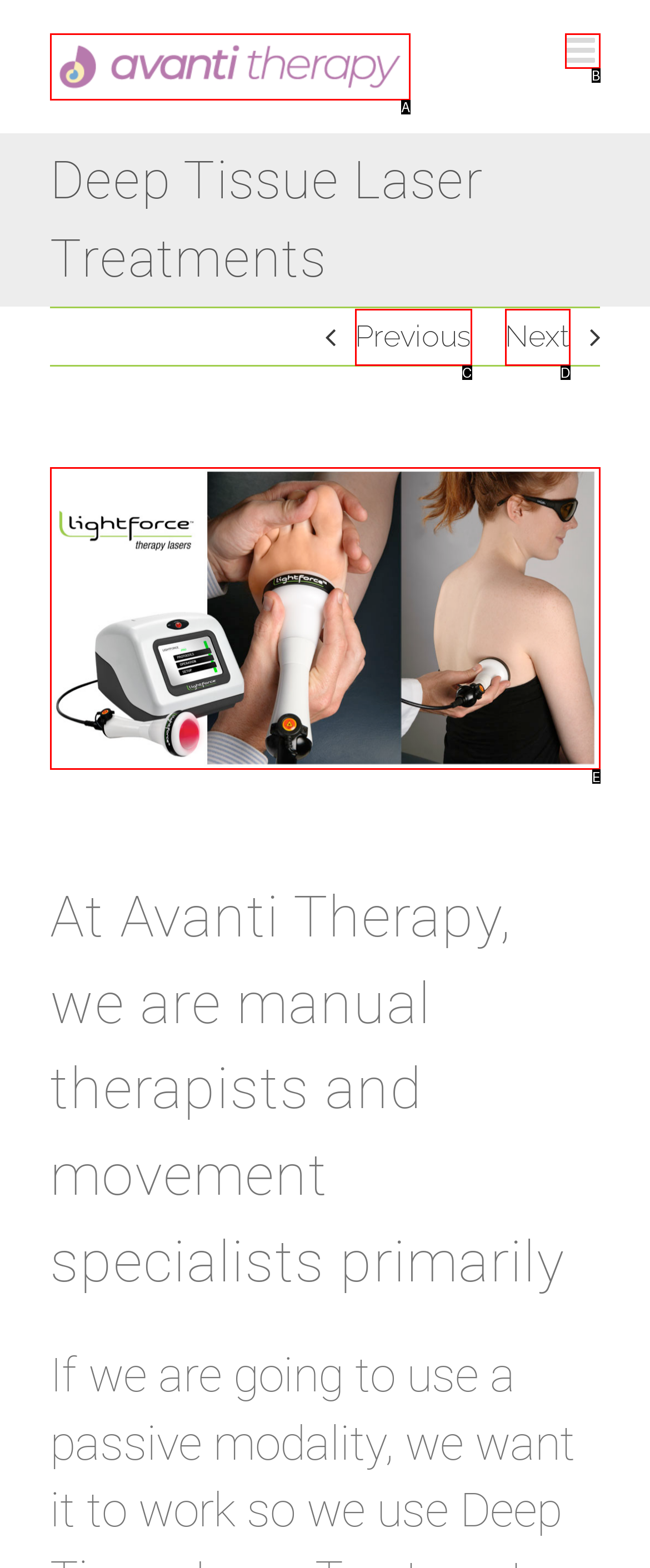Which HTML element among the options matches this description: Next? Answer with the letter representing your choice.

D